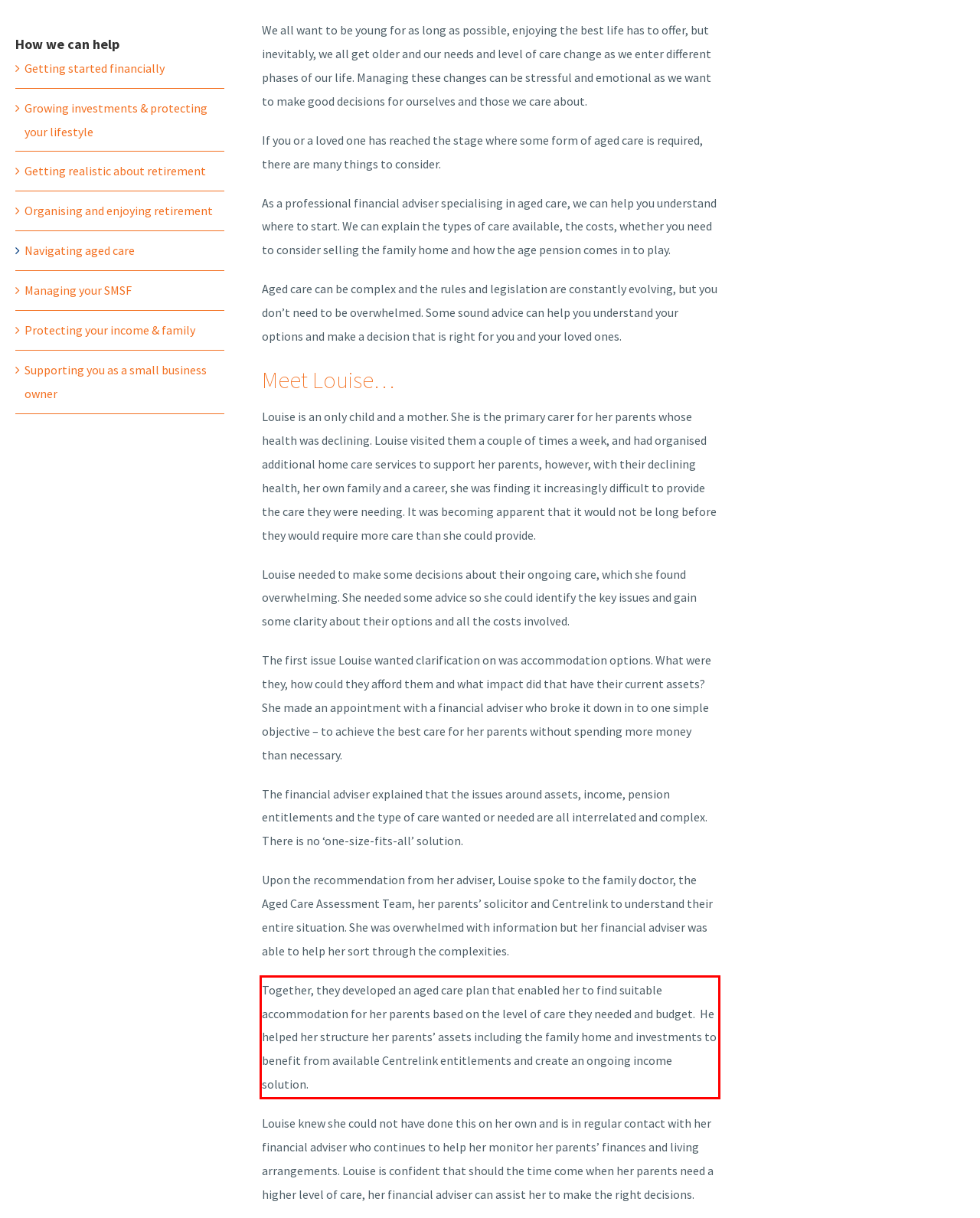Inspect the webpage screenshot that has a red bounding box and use OCR technology to read and display the text inside the red bounding box.

Together, they developed an aged care plan that enabled her to find suitable accommodation for her parents based on the level of care they needed and budget. He helped her structure her parents’ assets including the family home and investments to benefit from available Centrelink entitlements and create an ongoing income solution.